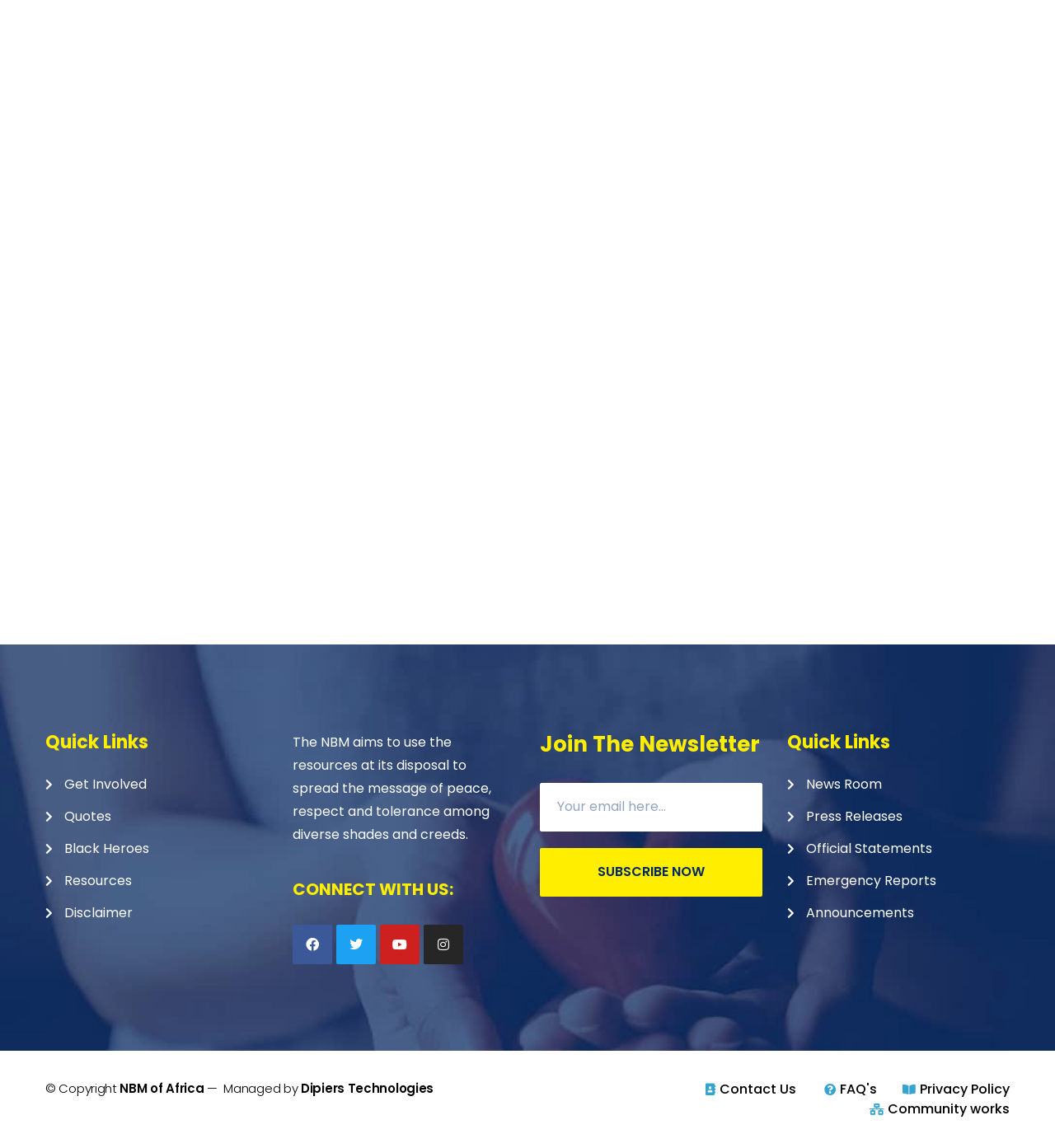What is the main goal of NBM?
Refer to the image and provide a detailed answer to the question.

Based on the static text element, 'The NBM aims to use the resources at its disposal to spread the message of peace, respect and tolerance among diverse shades and creeds.', it can be inferred that the main goal of NBM is to spread peace, respect, and tolerance.